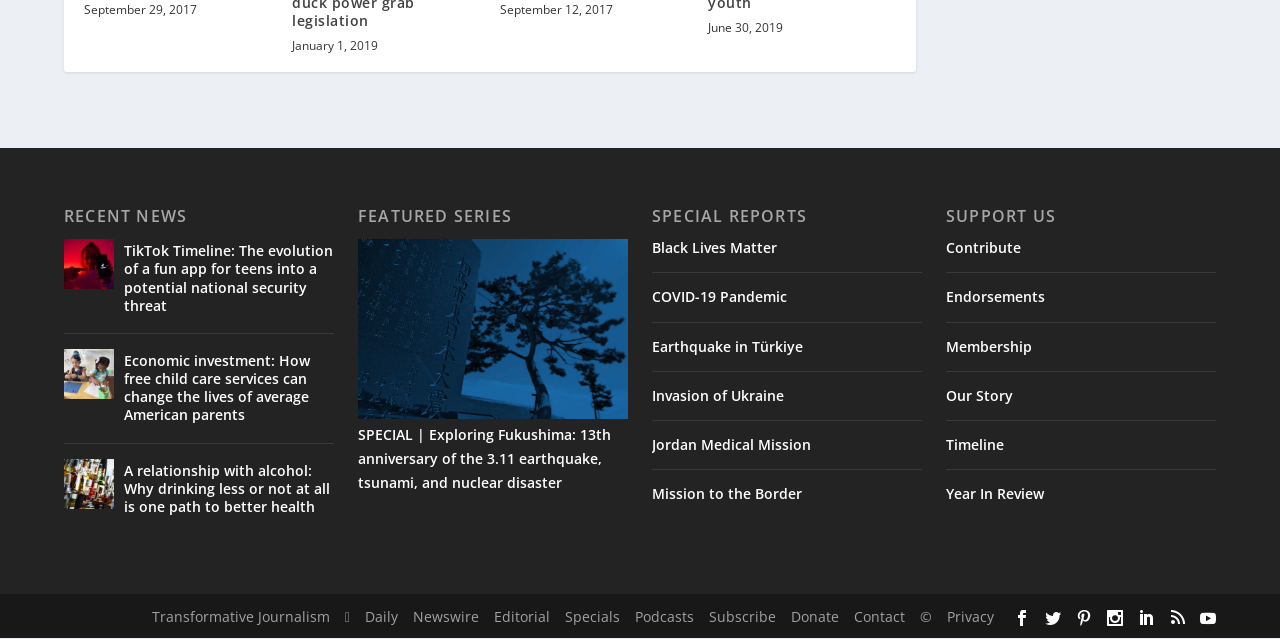Analyze the image and answer the question with as much detail as possible: 
How many featured series are there?

I found the featured series section by looking at the middle of the webpage, where it shows a heading 'FEATURED SERIES' and one link 'BLU_030924_Haranomachi_0613_WEB' below it, indicating that there is only one featured series.